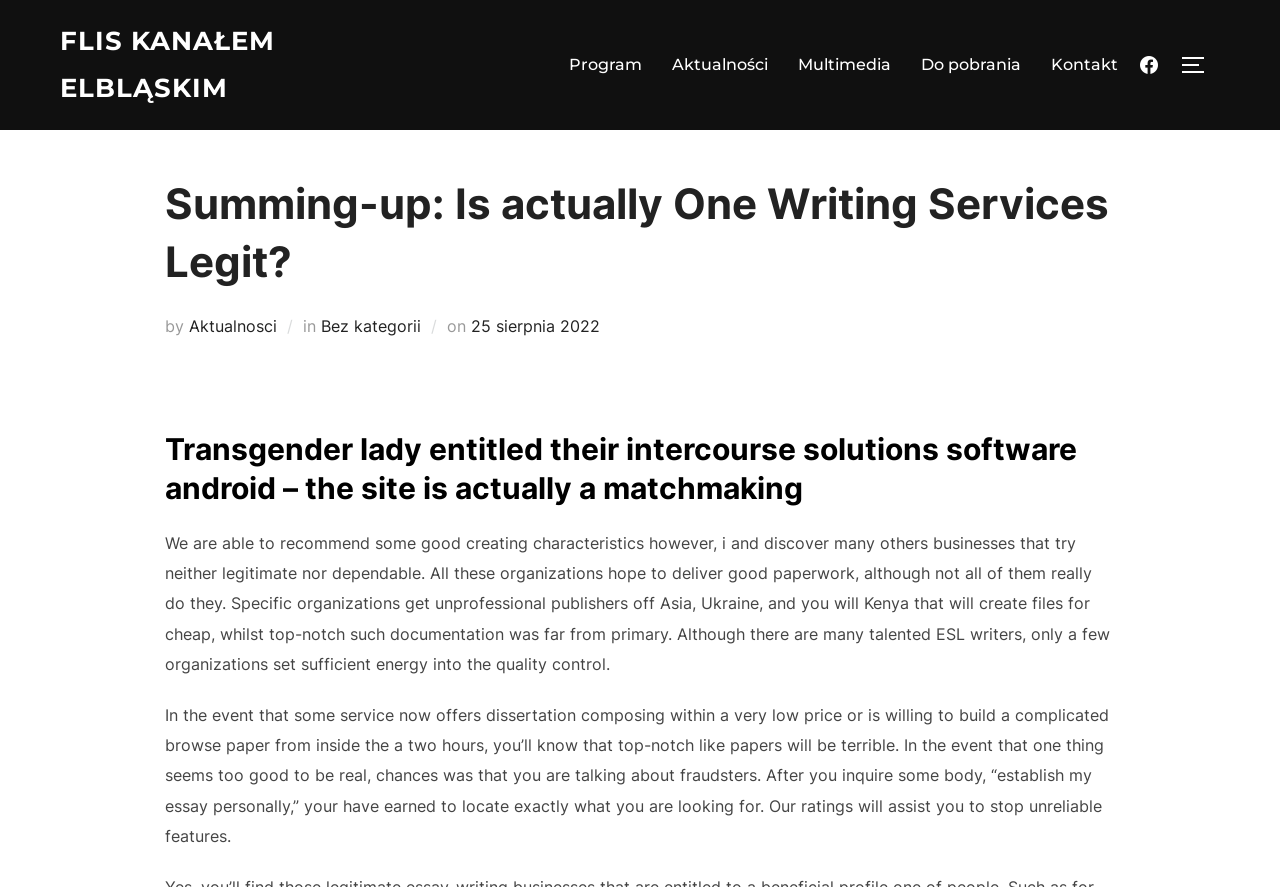Ascertain the bounding box coordinates for the UI element detailed here: "Do pobrania". The coordinates should be provided as [left, top, right, bottom] with each value being a float between 0 and 1.

[0.72, 0.052, 0.798, 0.094]